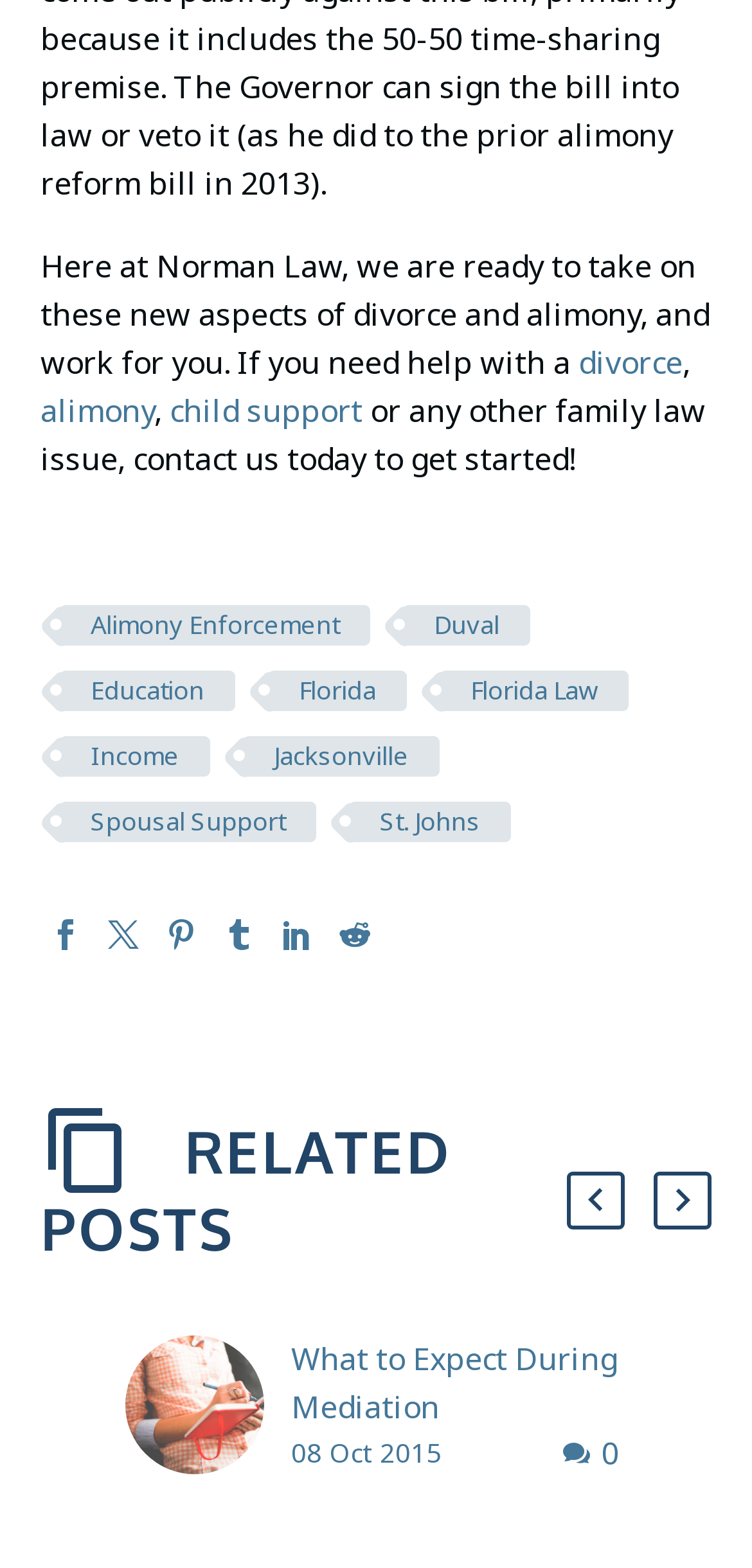Find and provide the bounding box coordinates for the UI element described with: "What to Expect During Mediation".

[0.387, 0.852, 0.821, 0.91]